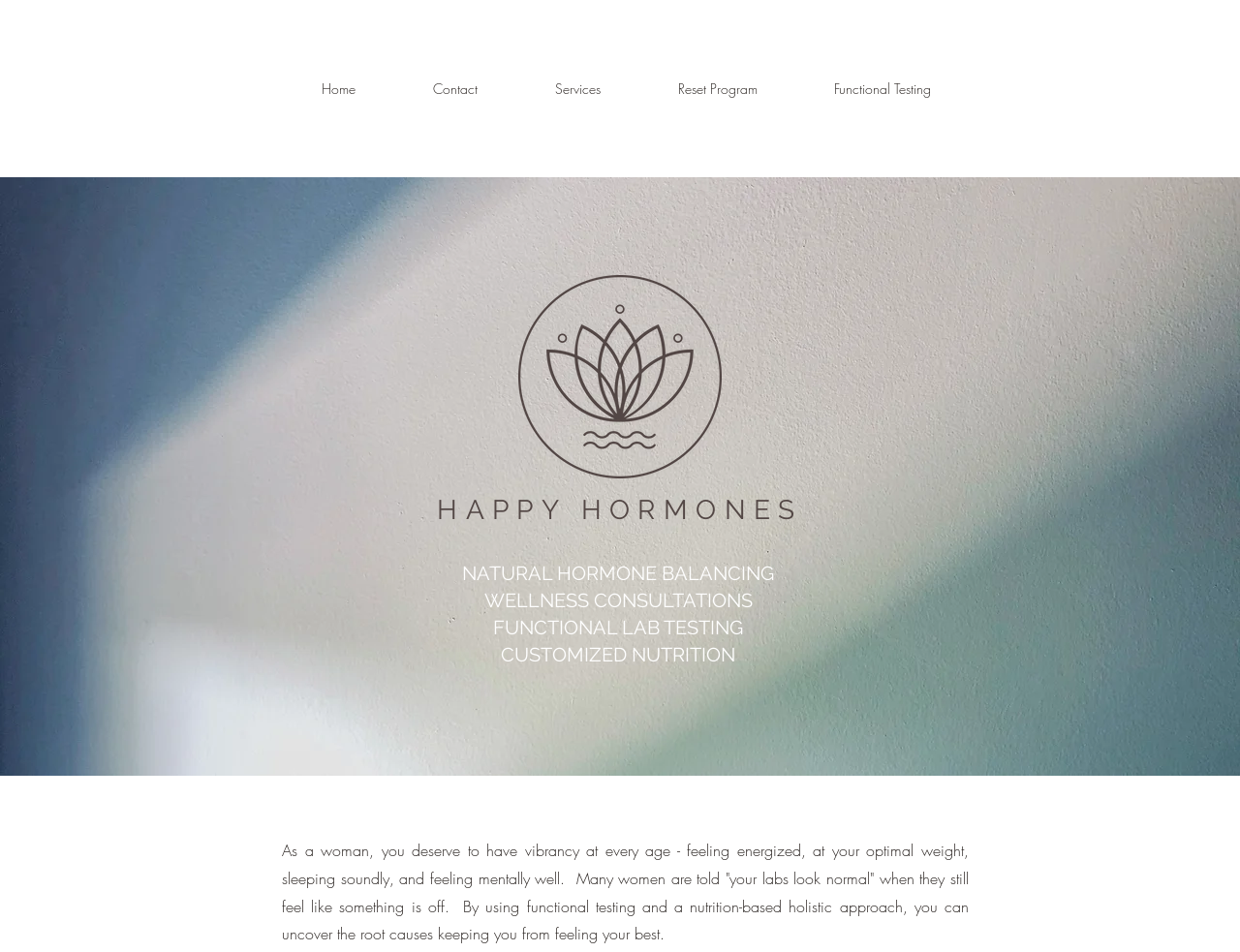Detail the various sections and features of the webpage.

The webpage is titled "Home | Olivia Myers" and appears to be a personal or professional website. At the top, there is a navigation menu with five links: "Home", "Contact", "Services", "Reset Program", and "Functional Testing". 

Below the navigation menu, there is a large image that spans the entire width of the page, taking up most of the vertical space. The image is described as "Concrete Wall".

Above the image, there is a prominent heading "HAPPY HORMONES" with a link to the same title. Below the heading, there are four blockquotes with static text, each describing a different service or aspect of the website: "NATURAL HORMONE BALANCING", "WELLNESS CONSULTATIONS", "FUNCTIONAL LAB TESTING", and "CUSTOMIZED NUTRITION".

Further down the page, there is a long paragraph of text that describes the website's purpose and approach, focusing on helping women achieve optimal health and wellness through functional testing and nutrition-based holistic methods.

There is also an iframe at the very top of the page, taking up a small portion of the top-right corner, which appears to be related to visitor analytics.